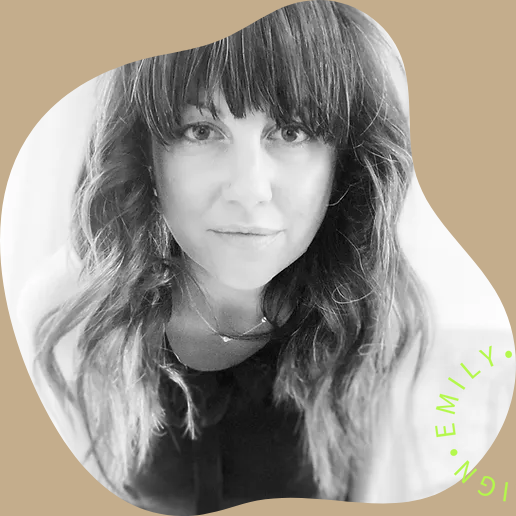Explain the details of the image you are viewing.

The image features a close-up portrait of a woman with wavy, shoulder-length hair, styled with bangs. She is looking directly at the camera with a gaze that conveys confidence and approachability. The photo has a soft, monochromatic color scheme enhanced by a textured, organic-shaped background in warm beige, which contrasts with the delicate features of her face. Accompanying her is a playful graphic element in a bright green, with the text "N. EMILY." This vibrant detail adds a touch of modern flair to the composition, suggesting a creative or artistic identity. The overall aesthetic reflects a blend of professionalism and personal charm, making it a fitting representation for someone in a creative field, likely connected to Emily Arden Design, an art production company.